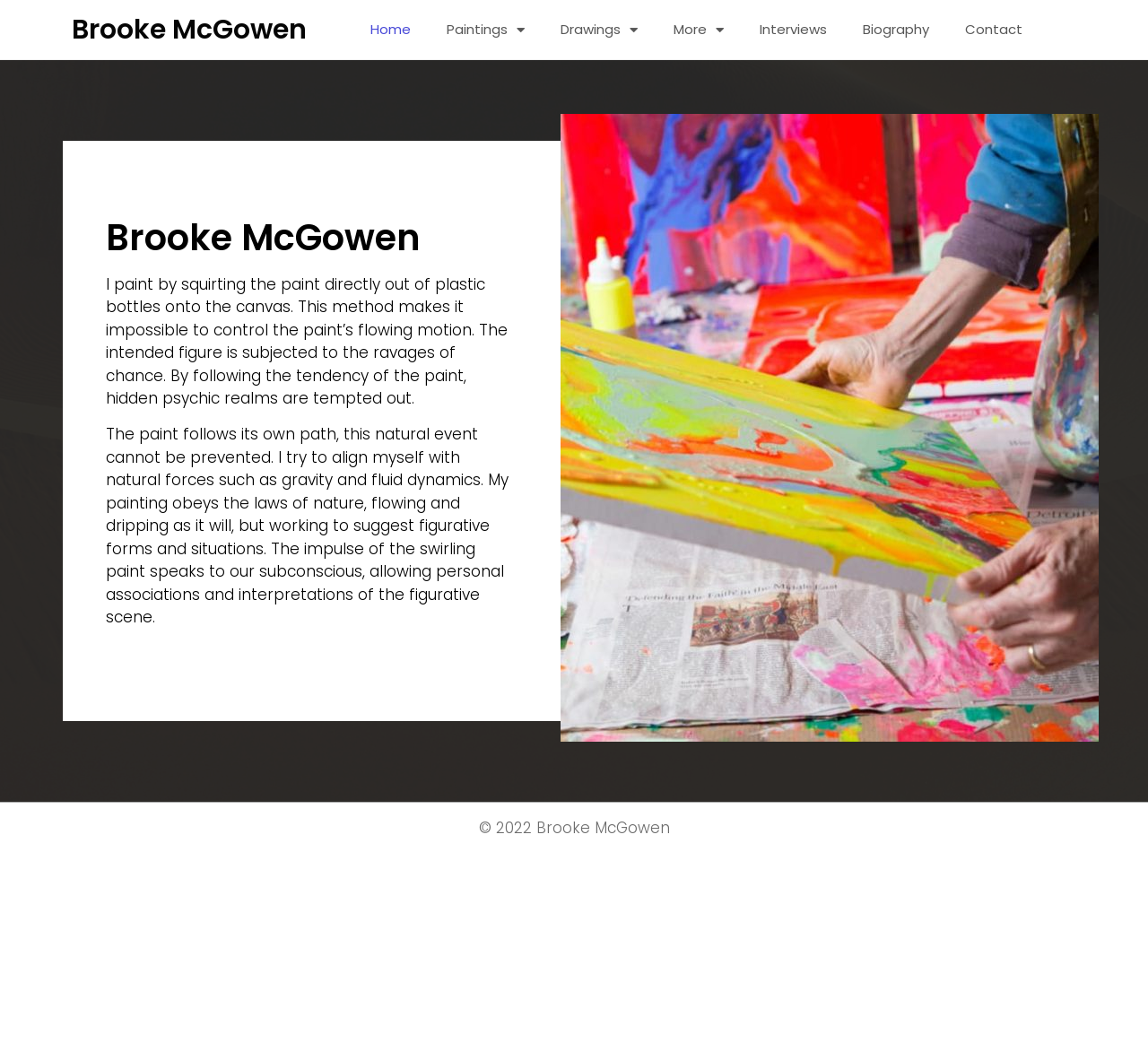What is the method used by the artist to paint?
Using the image as a reference, give an elaborate response to the question.

According to the text on the page, the artist paints by squirting the paint directly out of plastic bottles onto the canvas, which makes it impossible to control the paint's flowing motion.